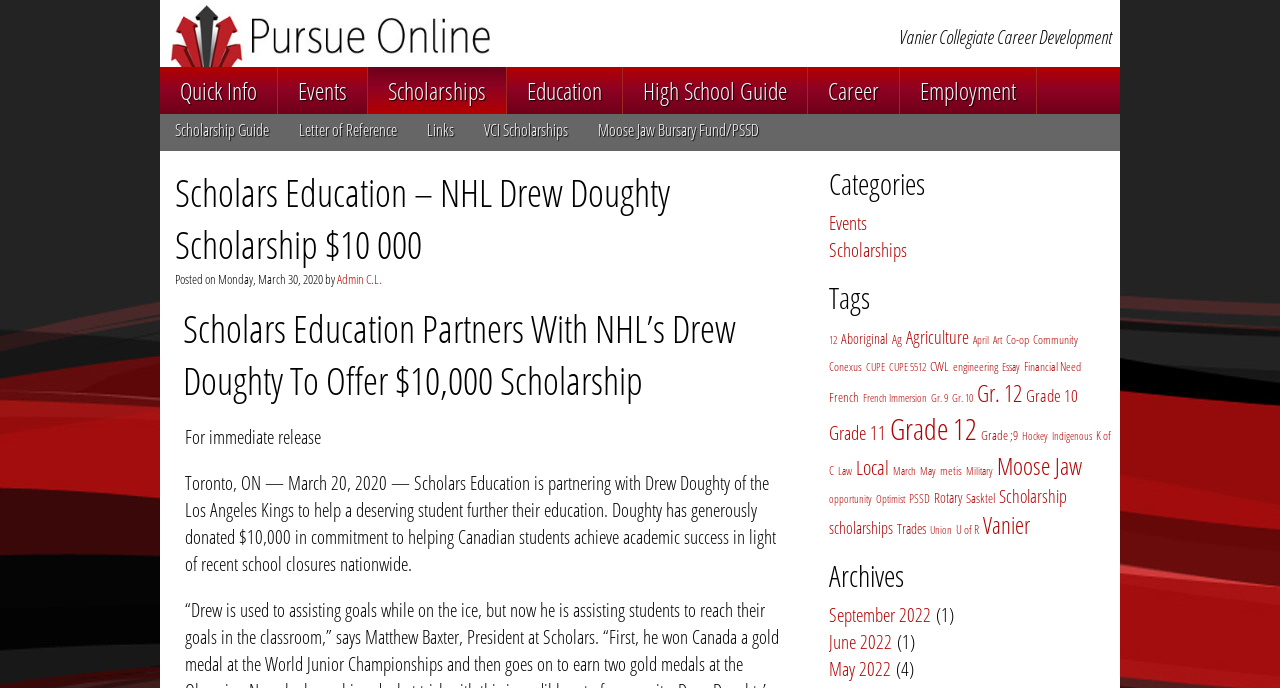Who is the author of the post about the scholarship?
Using the picture, provide a one-word or short phrase answer.

Admin C.L.